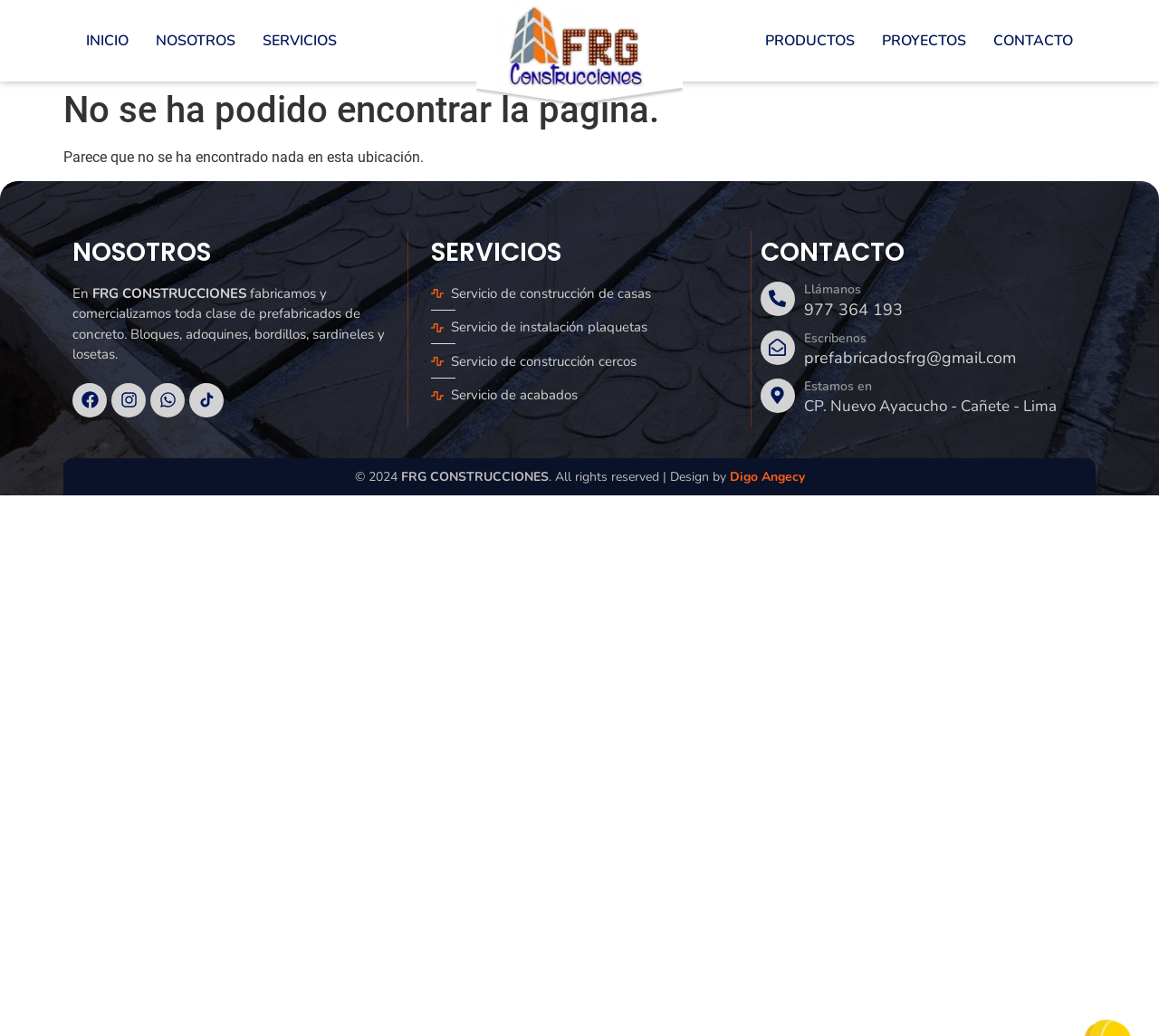Given the element description Digo Angecy, predict the bounding box coordinates for the UI element in the webpage screenshot. The format should be (top-left x, top-left y, bottom-right x, bottom-right y), and the values should be between 0 and 1.

[0.629, 0.452, 0.694, 0.468]